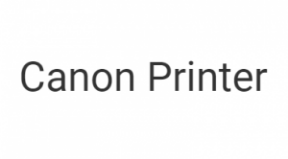Depict the image with a detailed narrative.

The image displays the text "Canon Printer," which represents the Canon S830D model featured in the accompanying user guide and quick start guide. This printer is designed to produce professional-quality photographs from digital cameras, whether used in conjunction with a computer or directly via memory card. The S830D excels in printing borderless 4"x6" photos and larger 8"x10" prints with high resolution, ensuring lasting quality for your favorite images. The manuals available for download include detailed instructions and tutorials to help users navigate the printer's features effectively, catering to different operating systems for optimal usability.